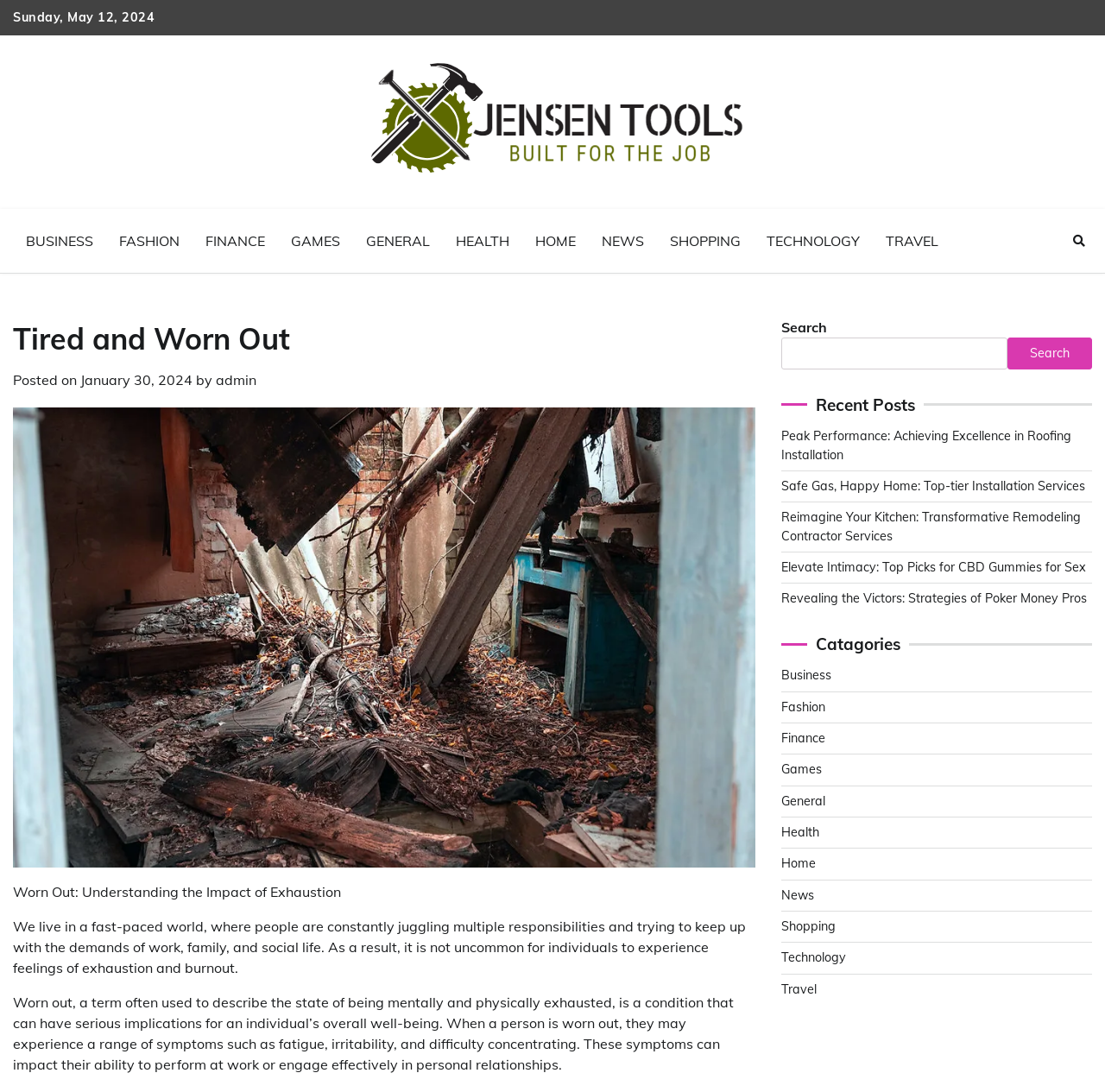What is the category of the post 'Peak Performance: Achieving Excellence in Roofing Installation'?
Provide a fully detailed and comprehensive answer to the question.

I found the category of the post 'Peak Performance: Achieving Excellence in Roofing Installation' by looking at the 'Categories' section, which is located at the bottom right of the webpage. The post is listed under the 'Business' category.